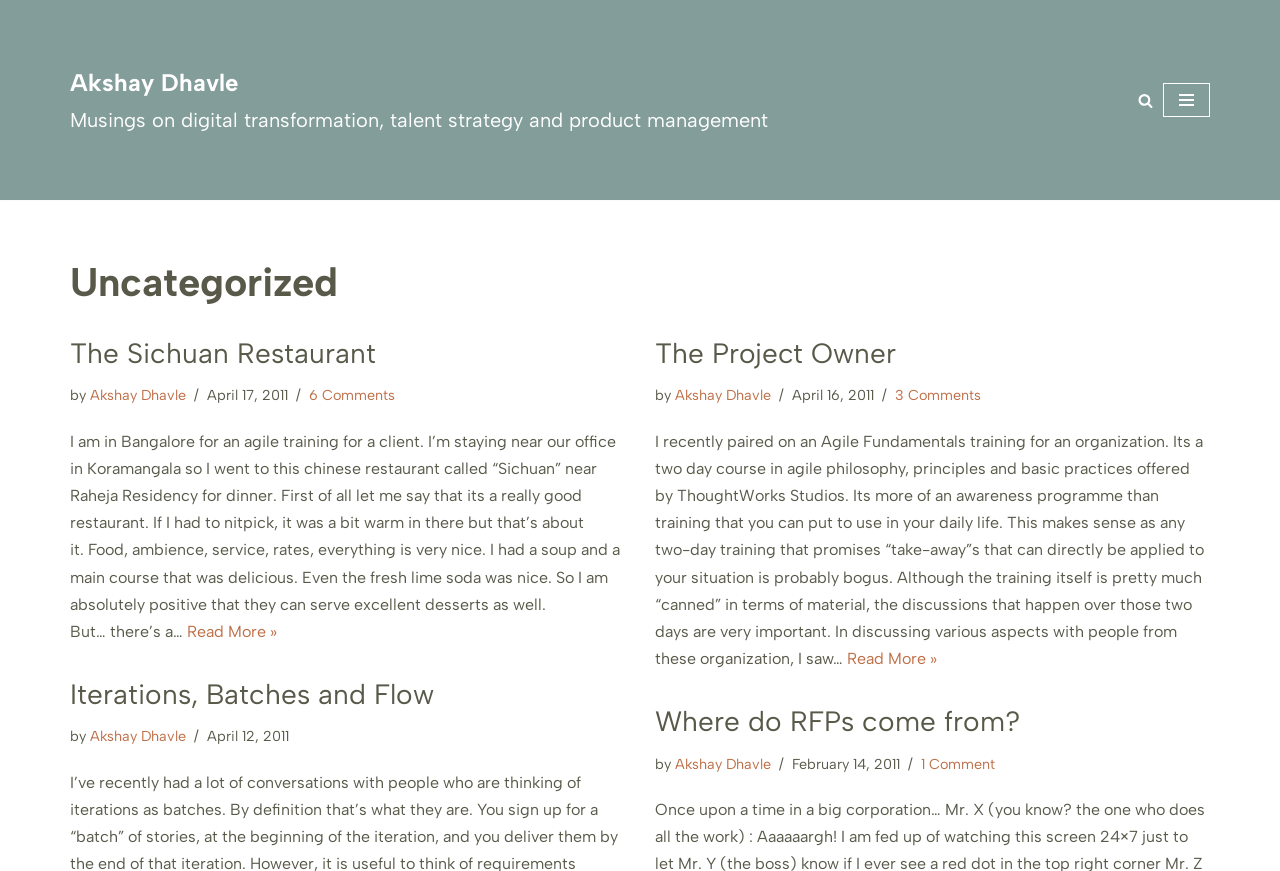Identify the bounding box for the UI element that is described as follows: "Where do RFPs come from?".

[0.512, 0.809, 0.797, 0.848]